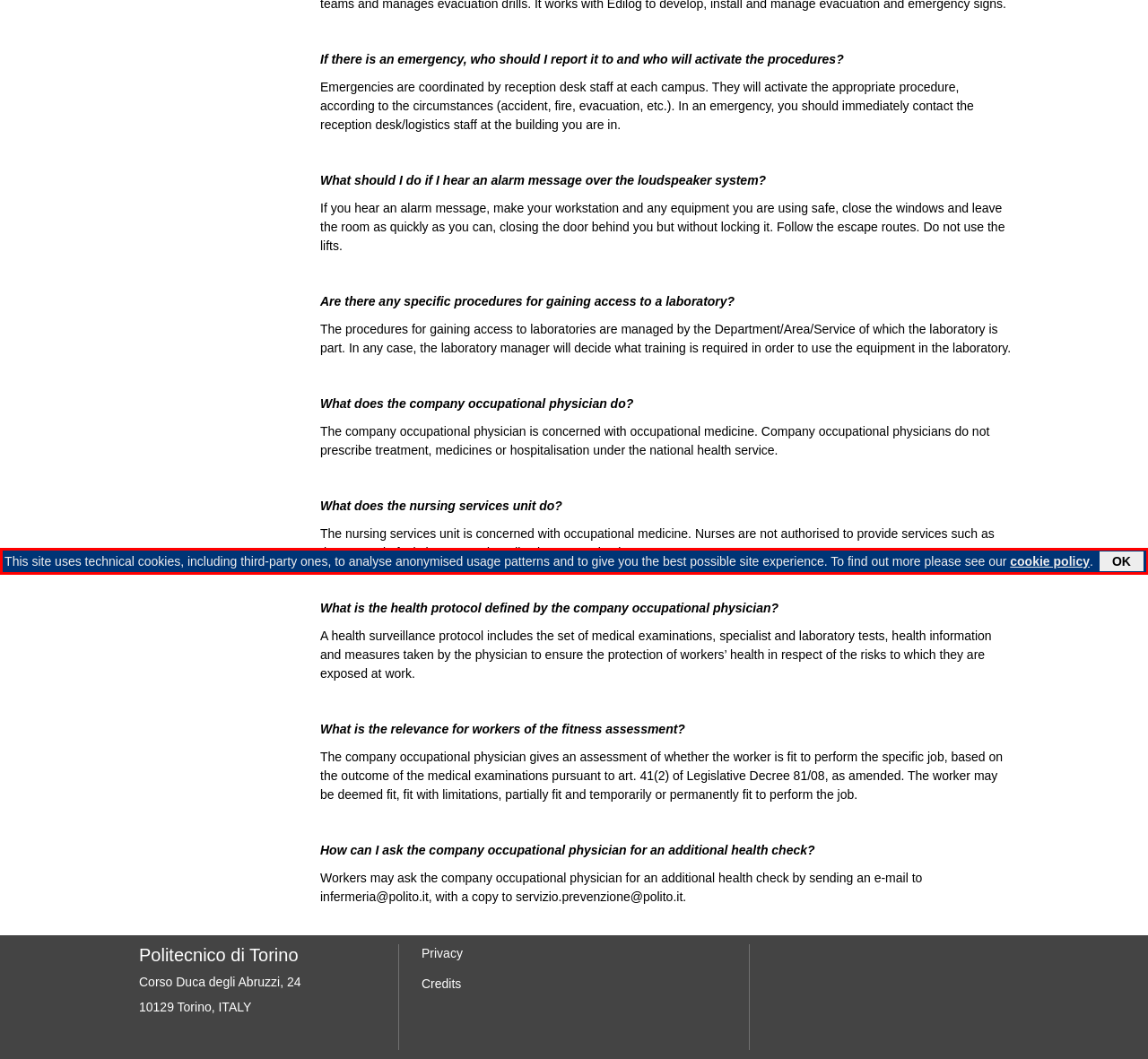Locate the red bounding box in the provided webpage screenshot and use OCR to determine the text content inside it.

This site uses technical cookies, including third-party ones, to analyse anonymised usage patterns and to give you the best possible site experience. To find out more please see our cookie policy.OK